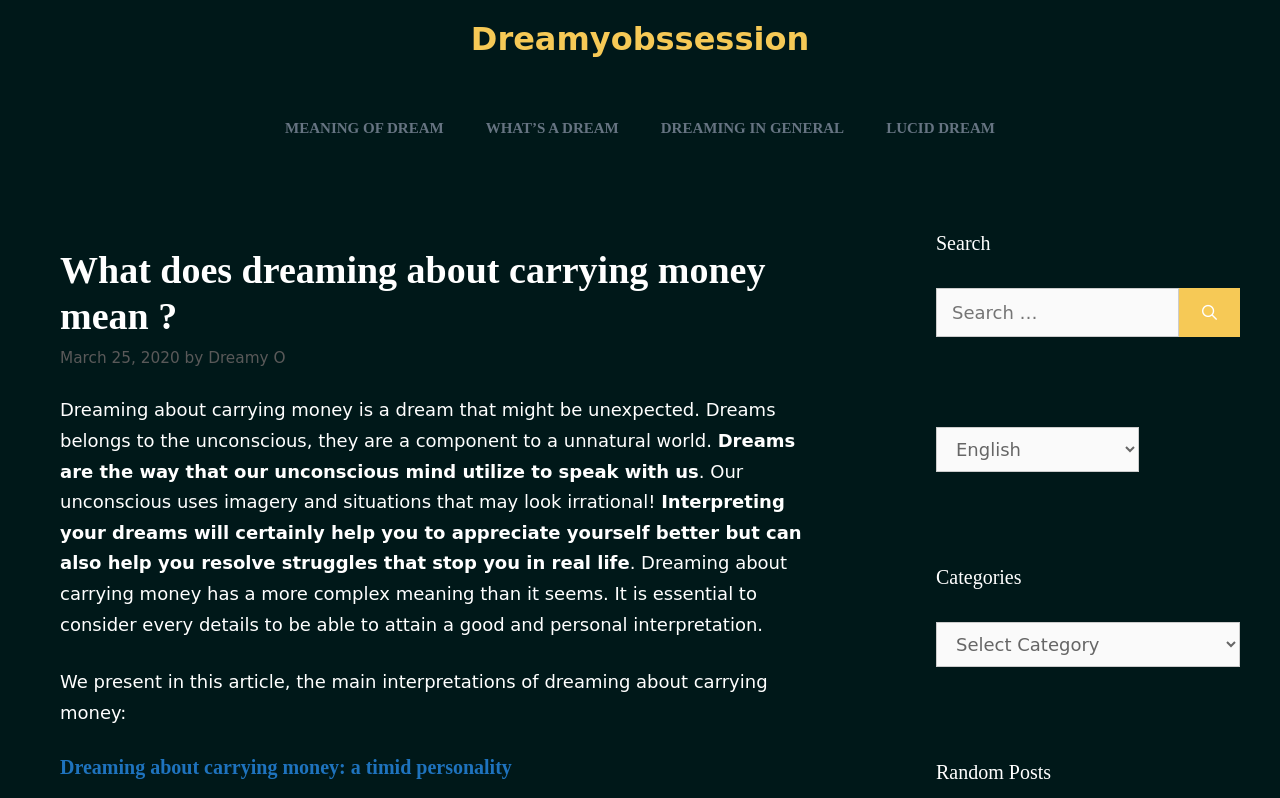How many navigation links are there?
Observe the image and answer the question with a one-word or short phrase response.

4